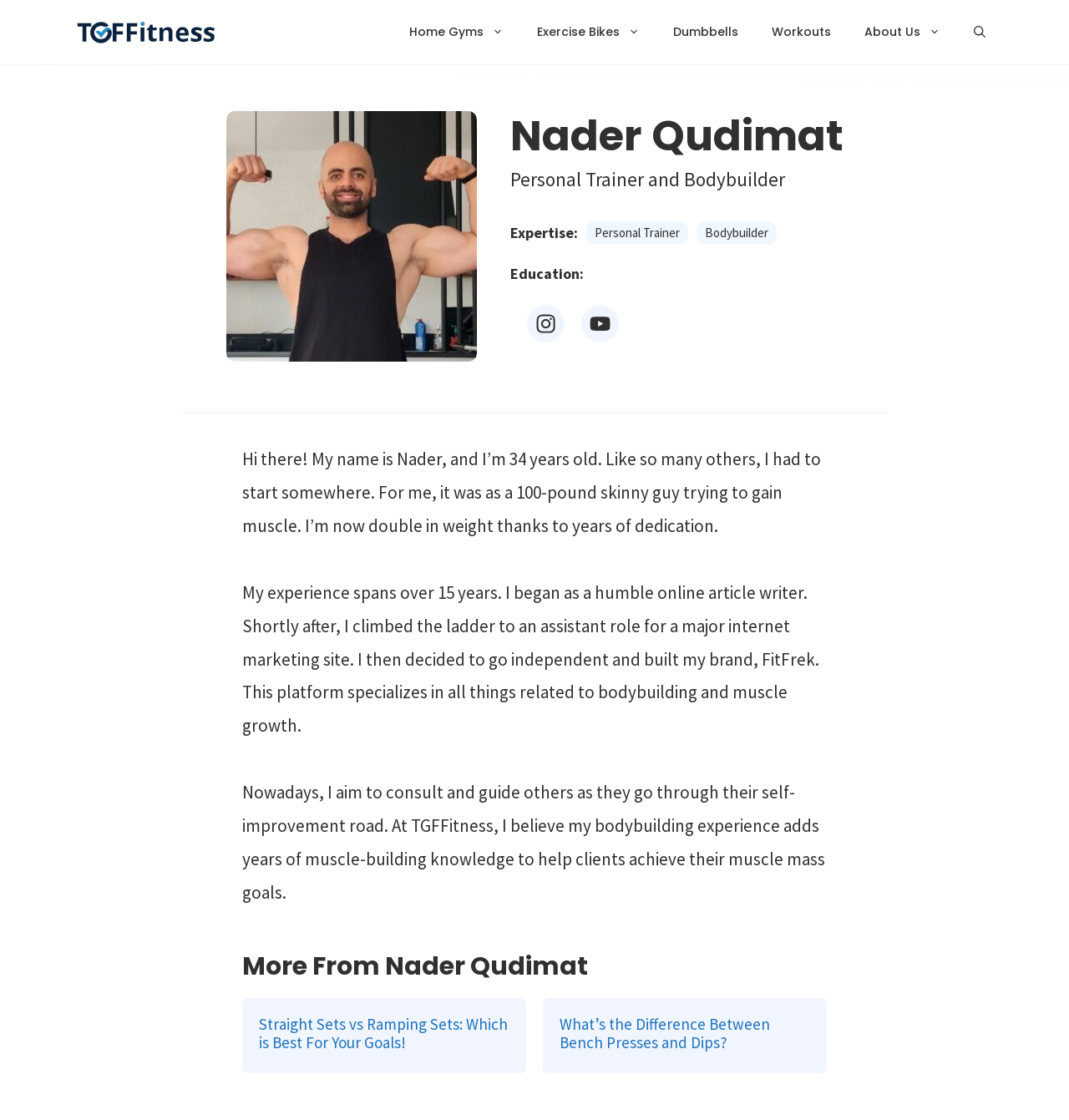Provide the bounding box coordinates for the UI element described in this sentence: "alt="TGFFitness"". The coordinates should be four float values between 0 and 1, i.e., [left, top, right, bottom].

[0.062, 0.017, 0.211, 0.037]